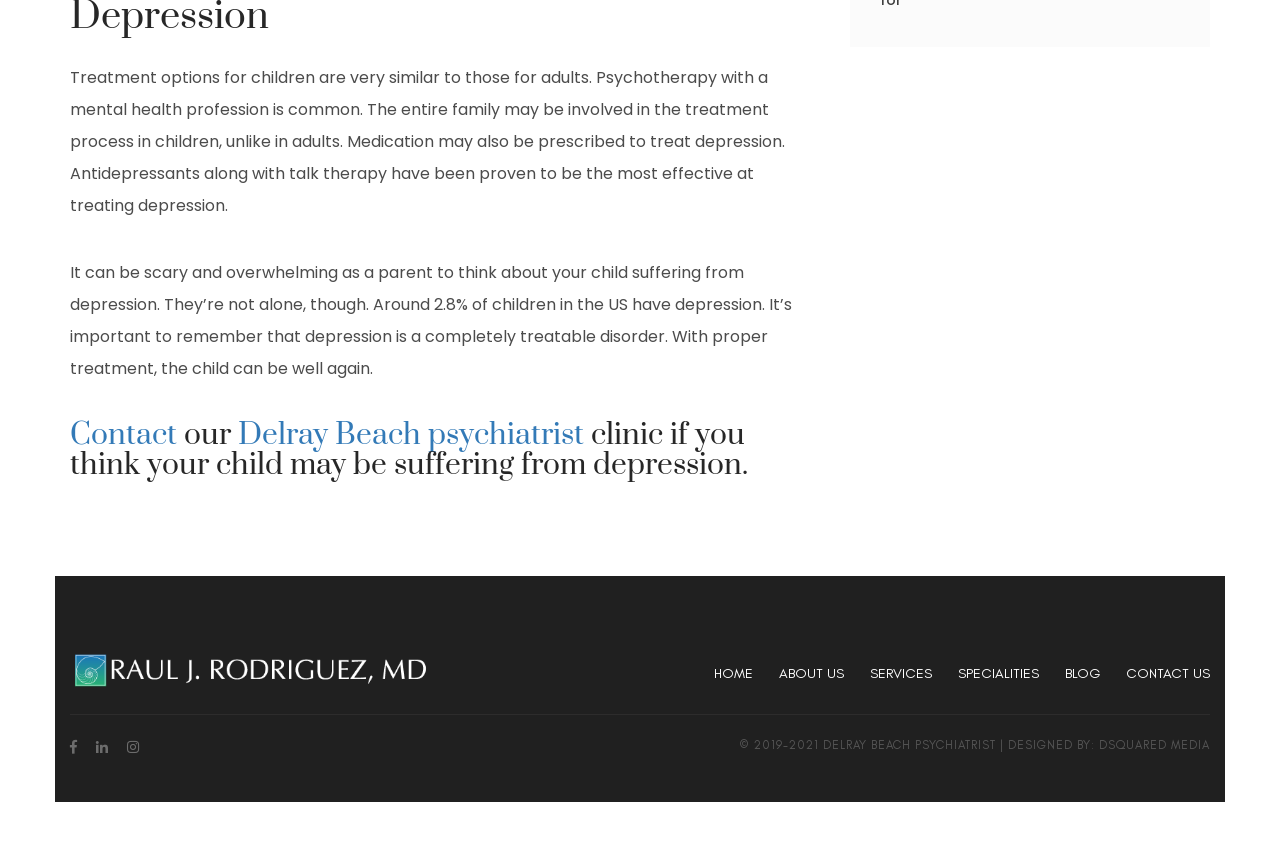Find the bounding box coordinates of the element to click in order to complete this instruction: "Learn more about the services". The bounding box coordinates must be four float numbers between 0 and 1, denoted as [left, top, right, bottom].

[0.68, 0.787, 0.728, 0.811]